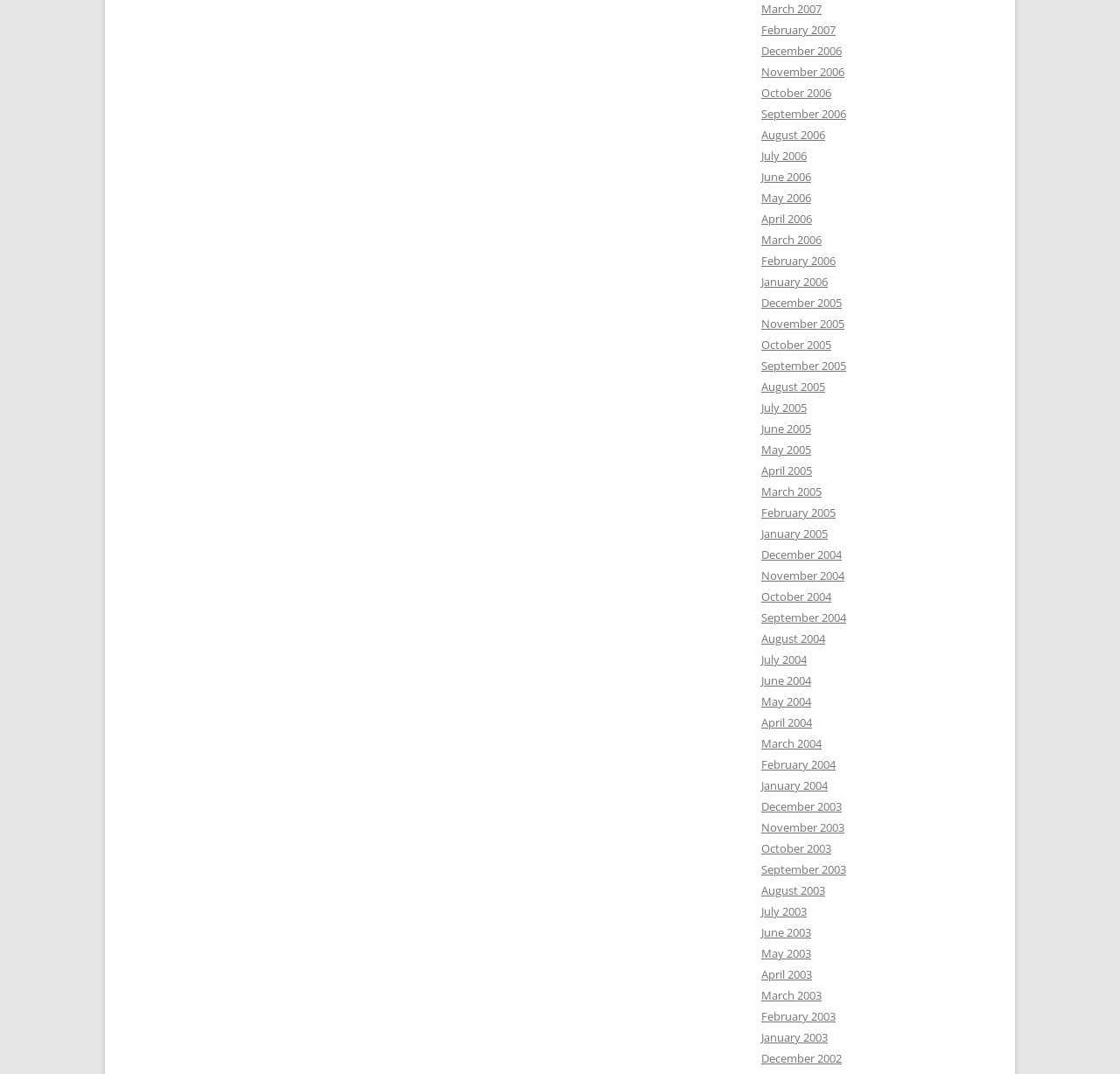Answer the following in one word or a short phrase: 
What is the earliest month listed?

December 2002